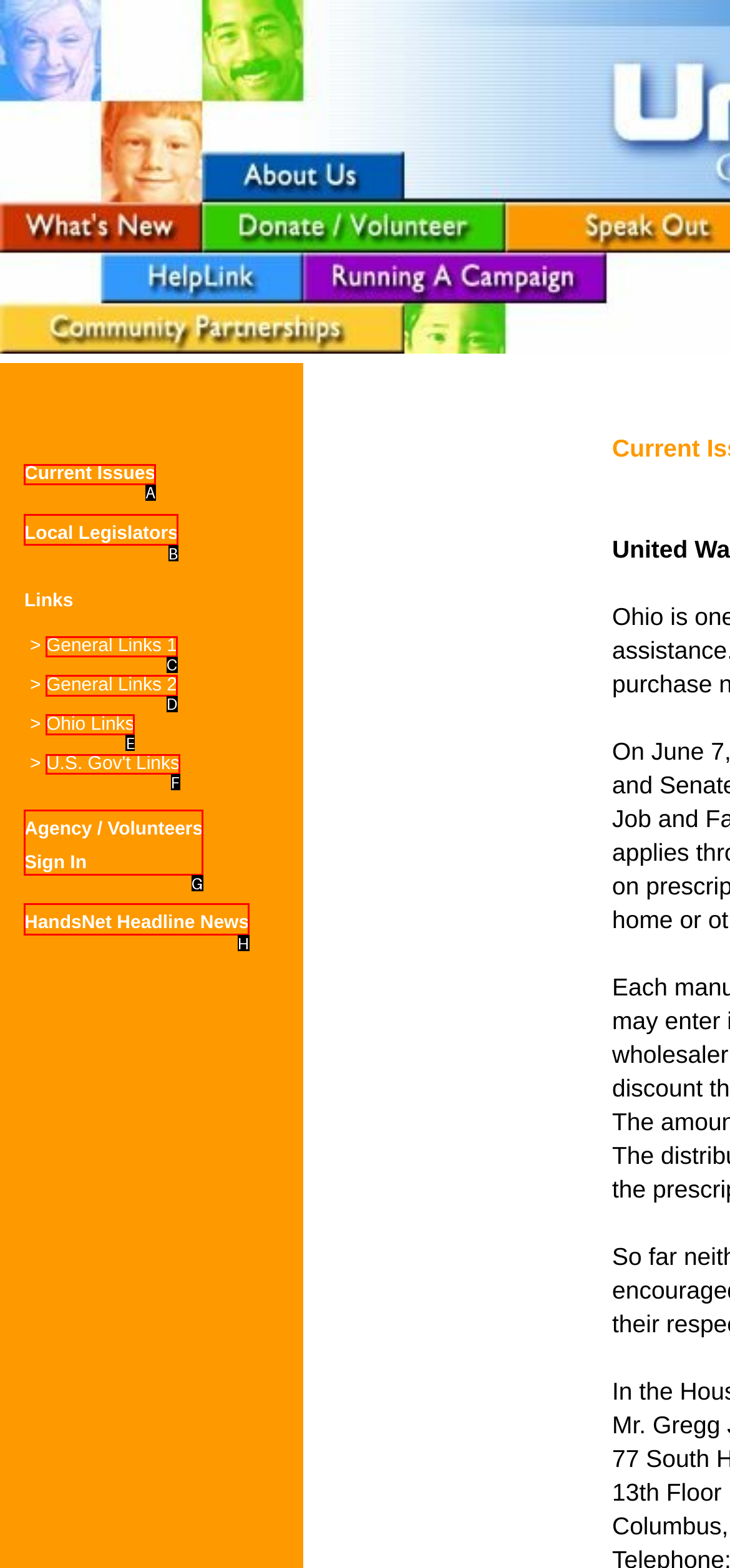Identify which HTML element should be clicked to fulfill this instruction: View Local Legislators Reply with the correct option's letter.

B